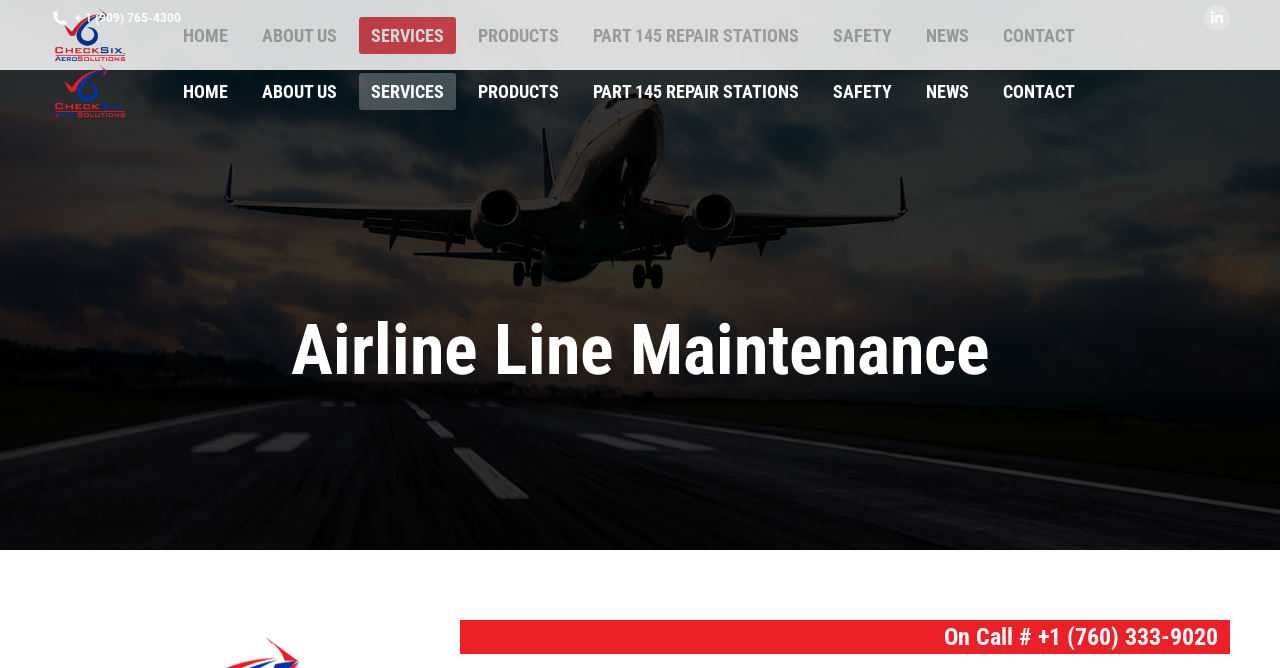Please identify the coordinates of the bounding box for the clickable region that will accomplish this instruction: "Go to the home page".

[0.134, 0.109, 0.188, 0.164]